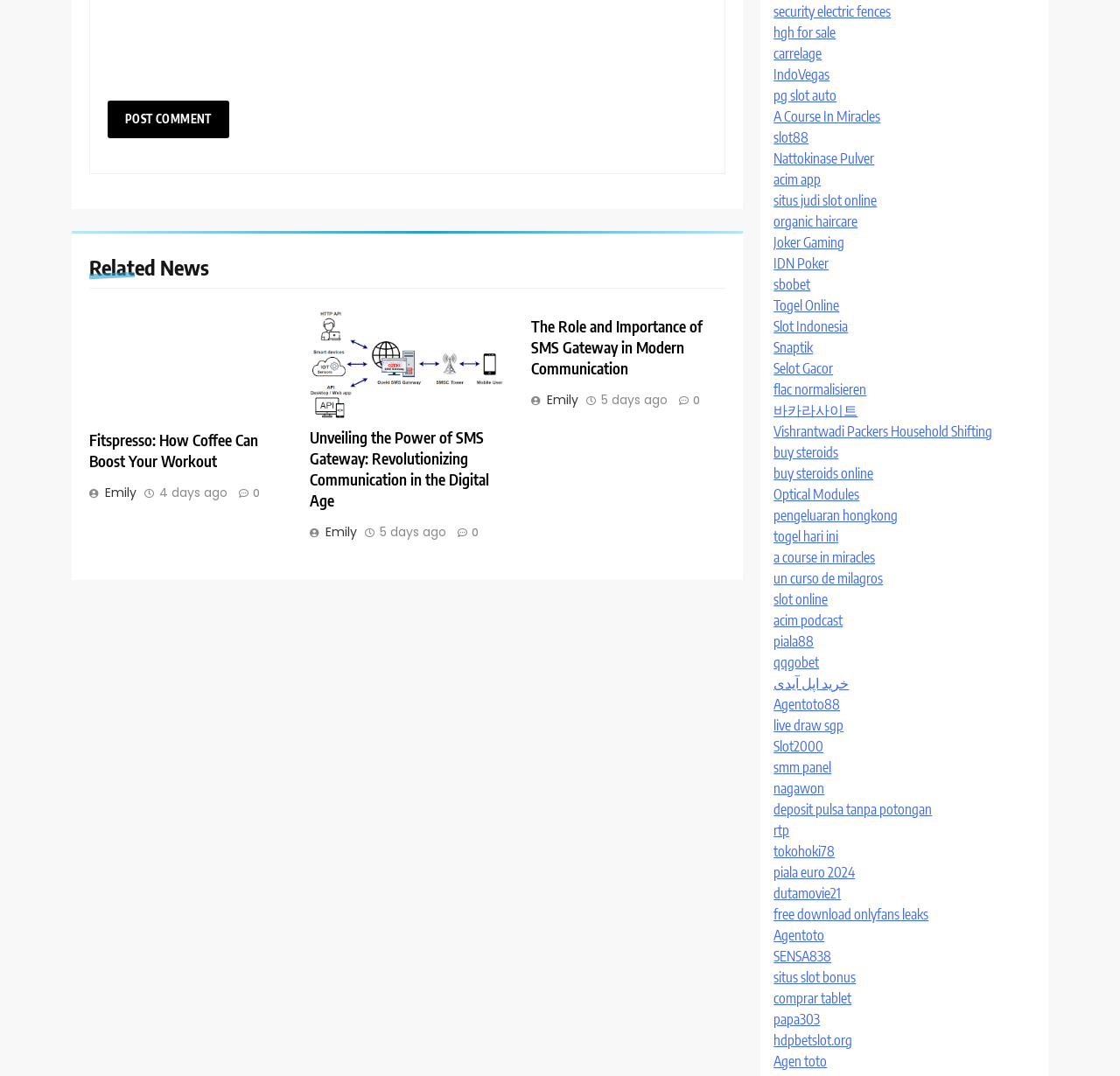Please determine the bounding box coordinates, formatted as (top-left x, top-left y, bottom-right x, bottom-right y), with all values as floating point numbers between 0 and 1. Identify the bounding box of the region described as: un curso de milagros

[0.691, 0.529, 0.788, 0.546]